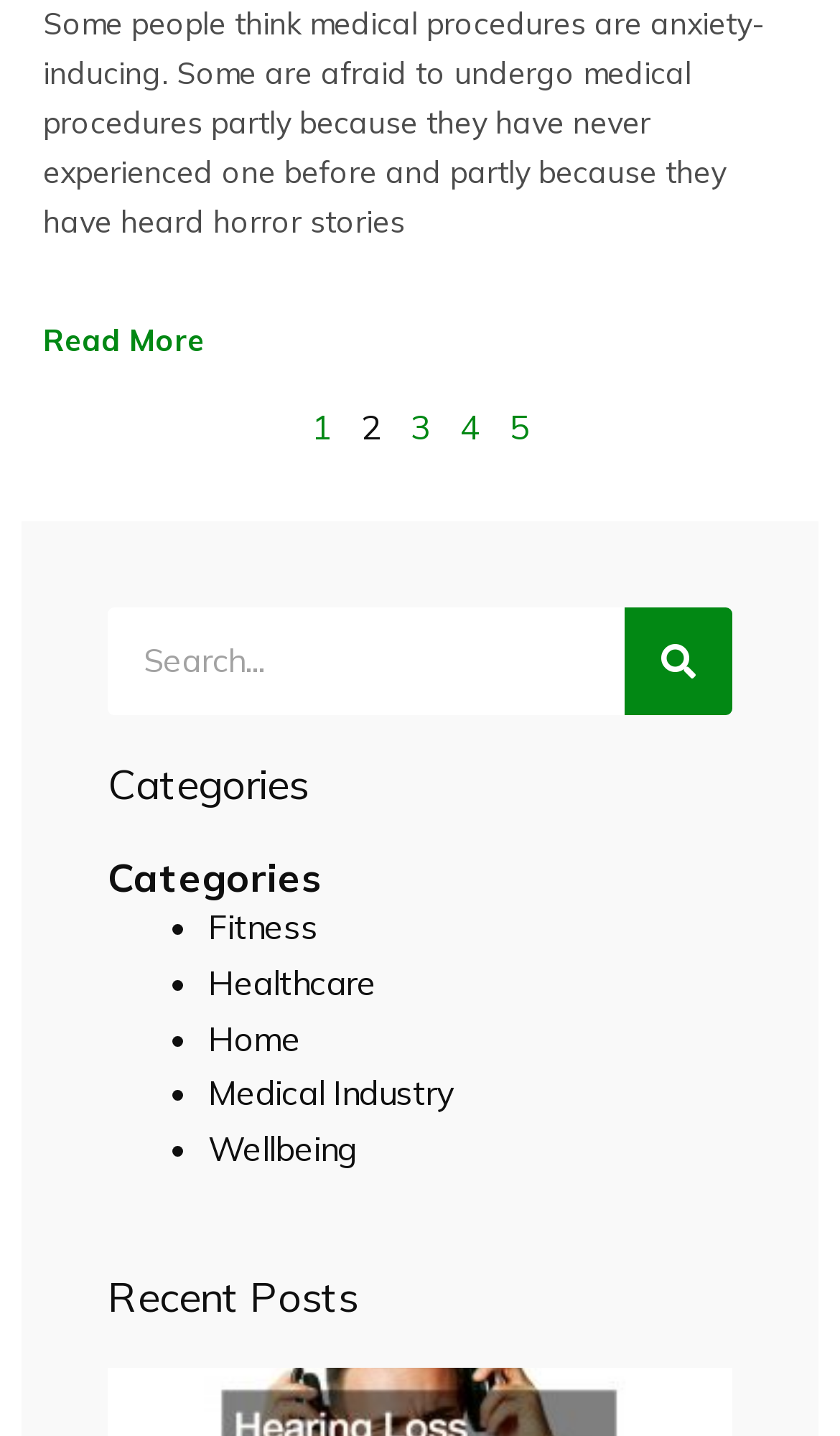Please examine the image and answer the question with a detailed explanation:
How many pages are there in this article?

I counted the number of page links in the pagination section, which are 'Page 1', 'Page 3', 'Page 4', 'Page 5', so there are 5 pages in total.